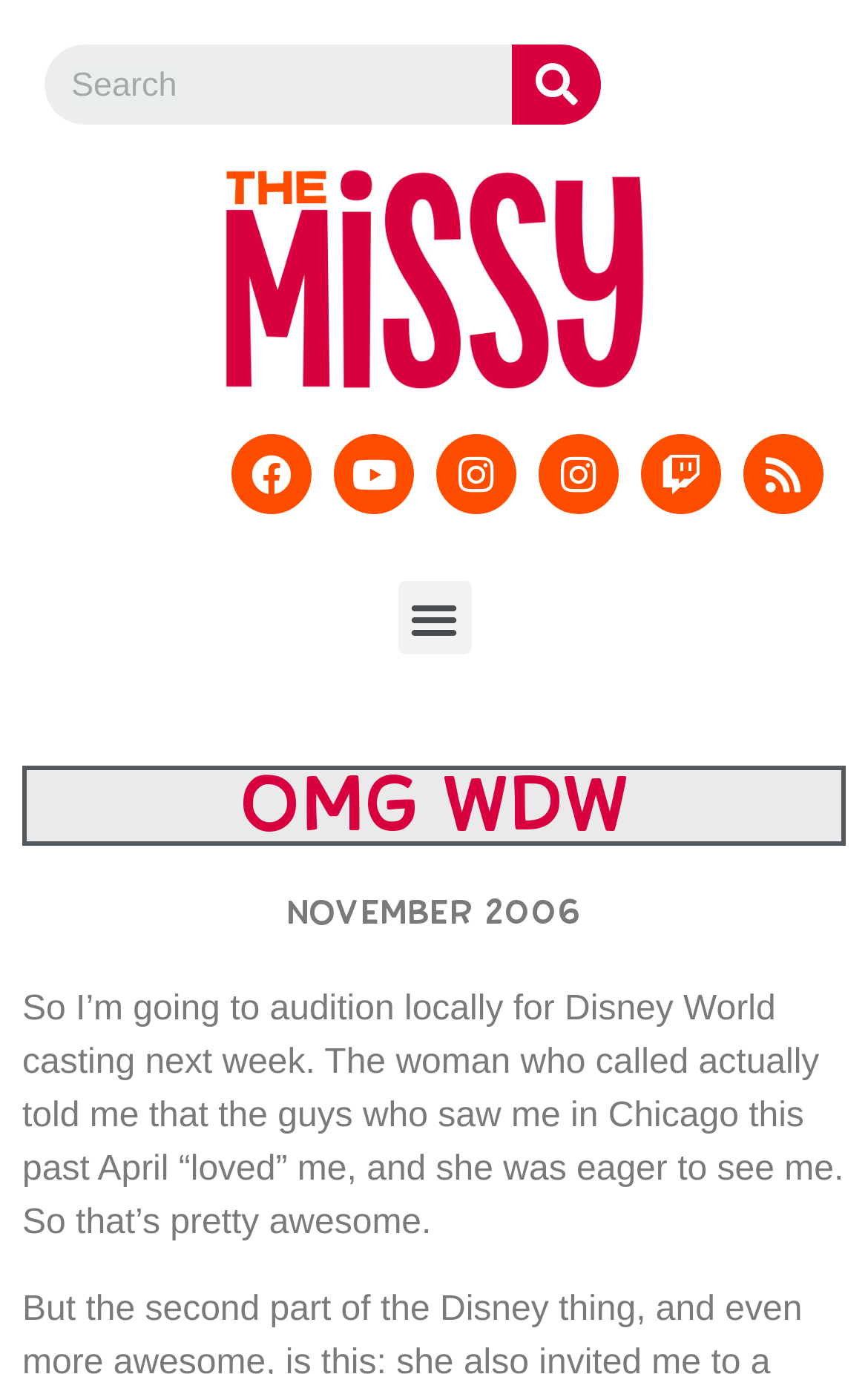Identify the bounding box coordinates of the section that should be clicked to achieve the task described: "Click on Facebook link".

[0.267, 0.316, 0.359, 0.375]